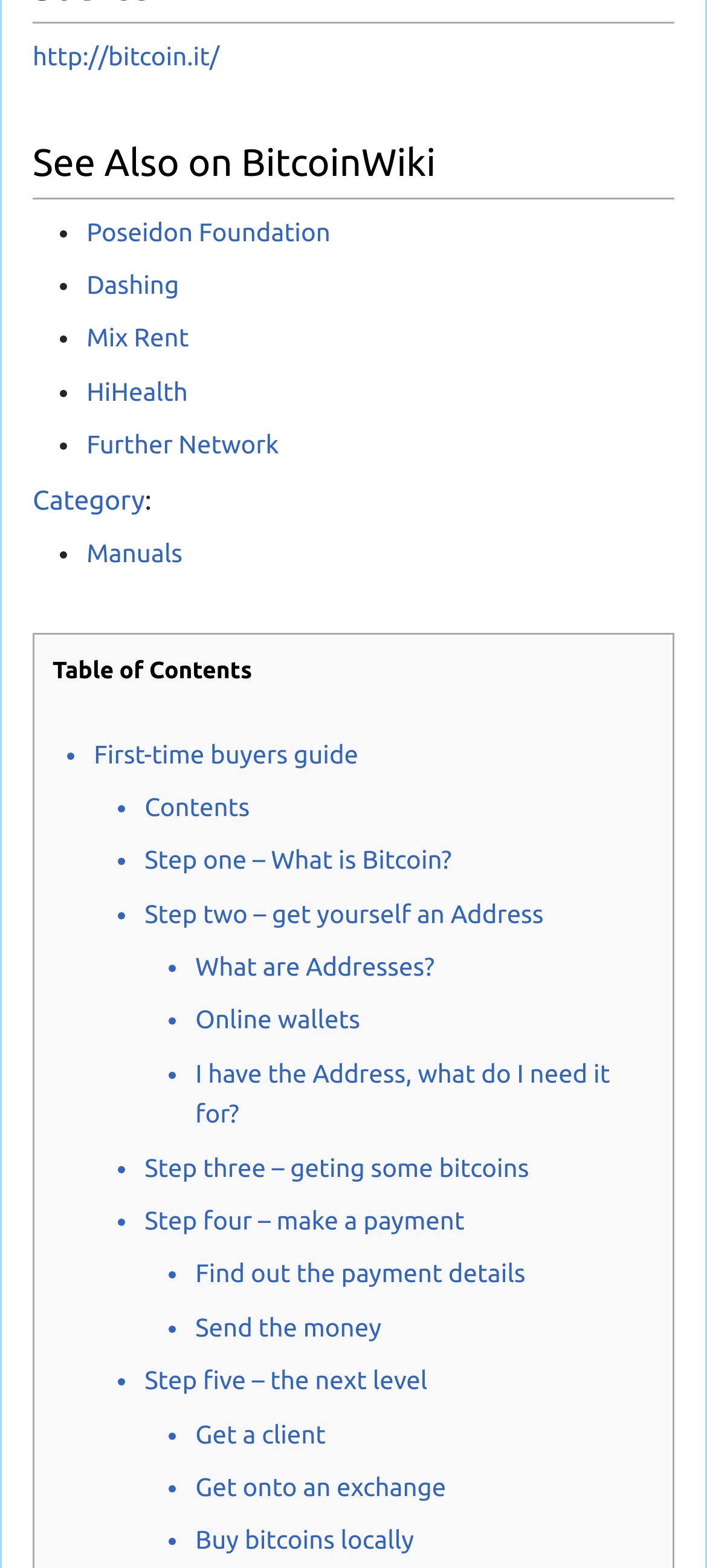Refer to the image and provide an in-depth answer to the question: 
What is the next step after getting bitcoins?

The next step after getting bitcoins can be determined by looking at the link 'Step four – make a payment' with the bounding box coordinates [0.204, 0.769, 0.657, 0.788]. This suggests that the next step is to make a payment.